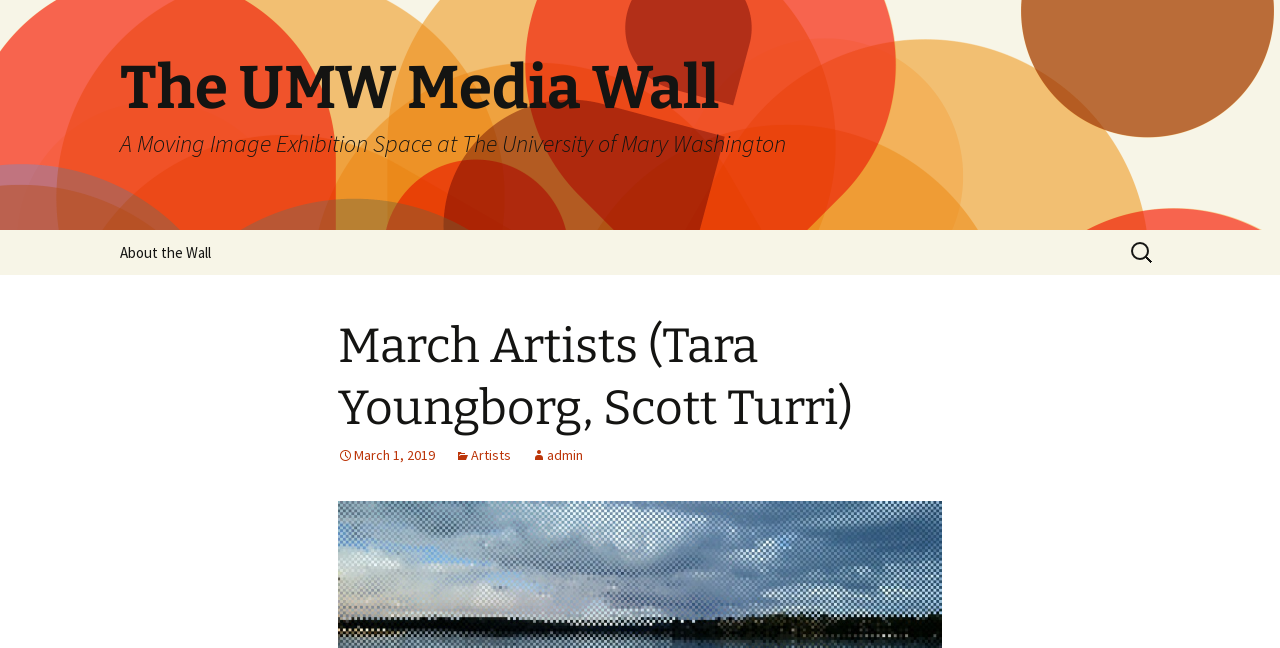Answer succinctly with a single word or phrase:
How many links are on the top navigation bar?

3